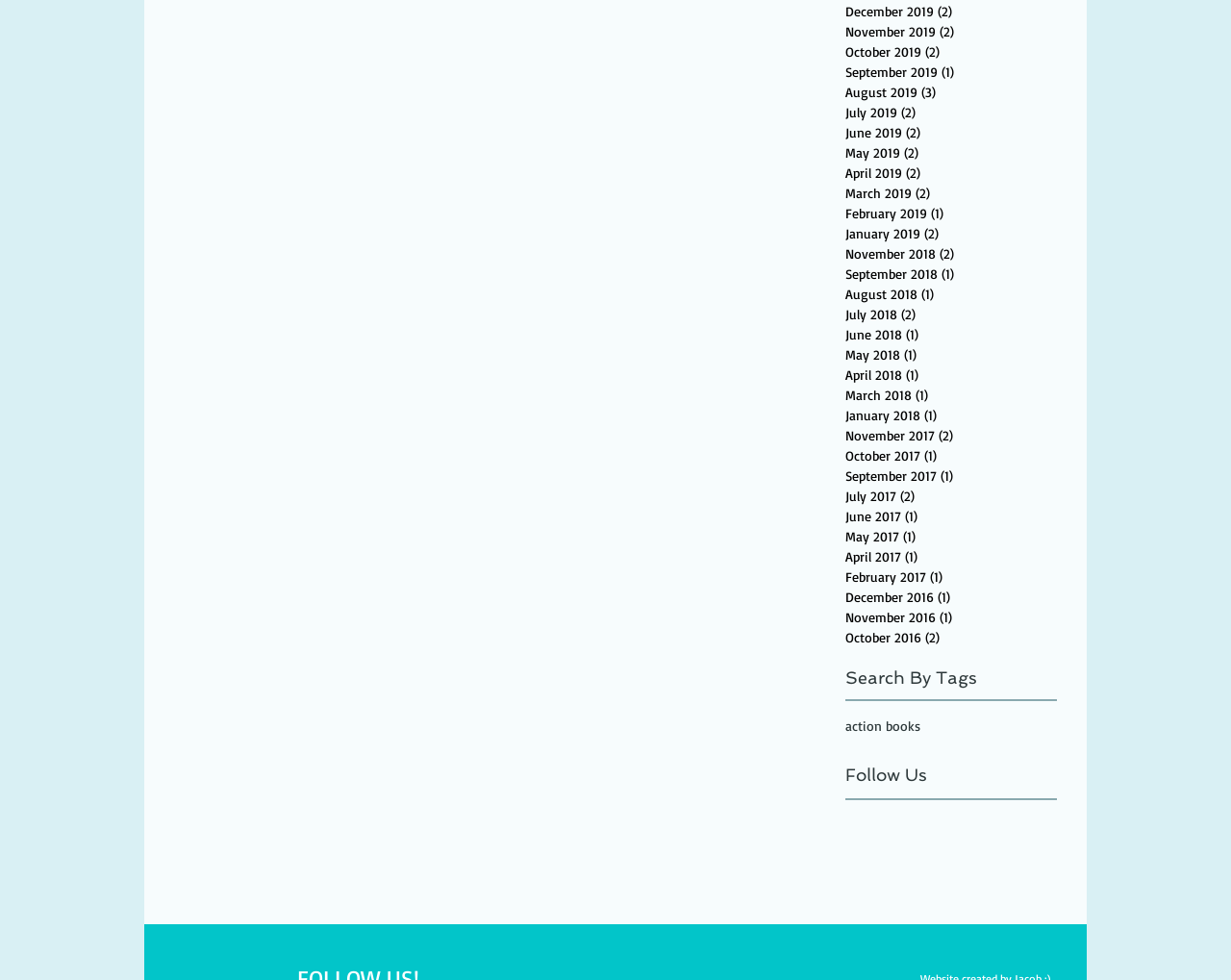How many posts are there in August 2019?
Using the details shown in the screenshot, provide a comprehensive answer to the question.

I found the link 'August 2019 3 posts' in the list of links, which indicates that there are 3 posts in August 2019.